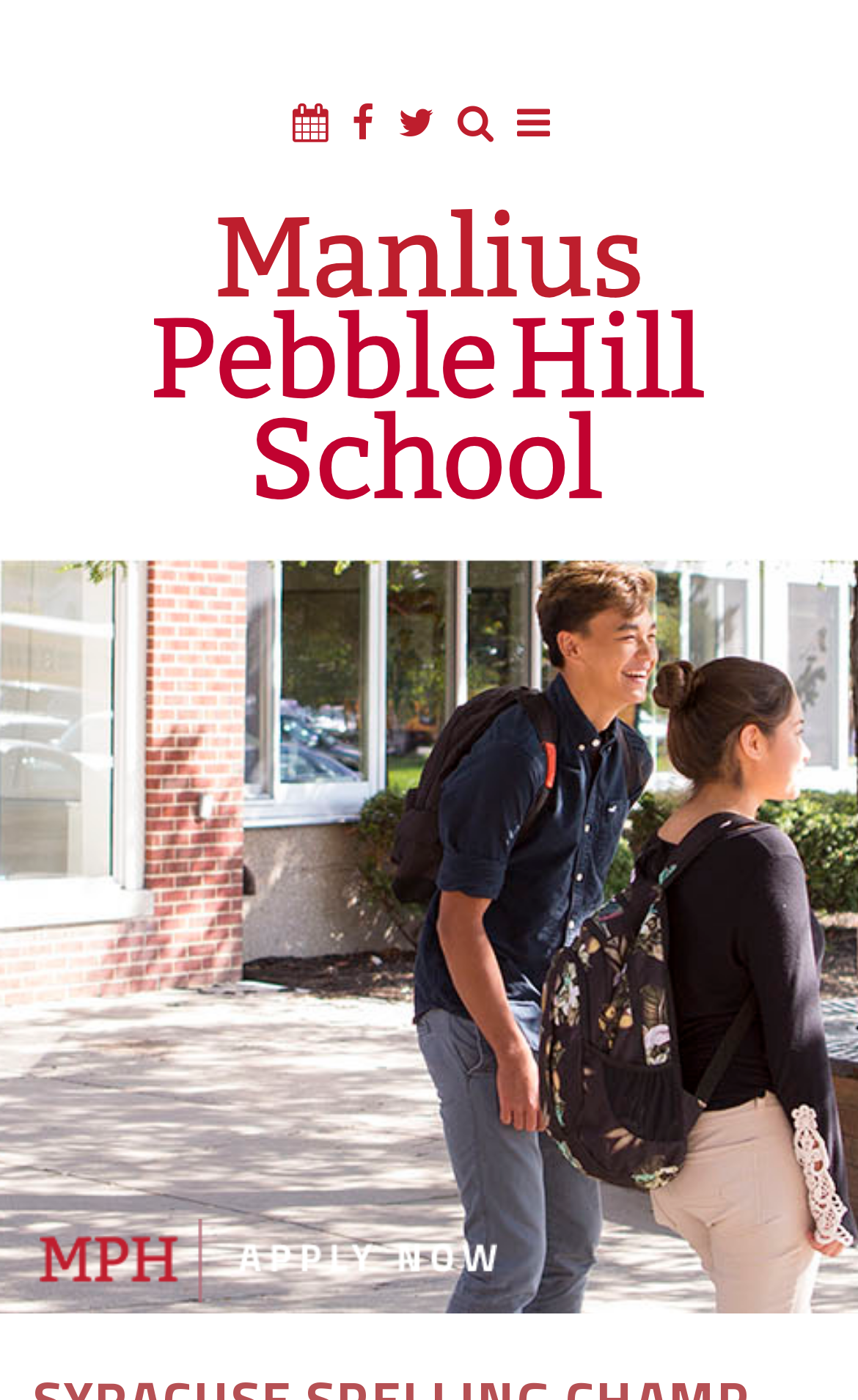Extract the primary header of the webpage and generate its text.

SYRACUSE SPELLING CHAMP FALLS SHORT AT SCRIPPS NATIONAL SPELLING BEE